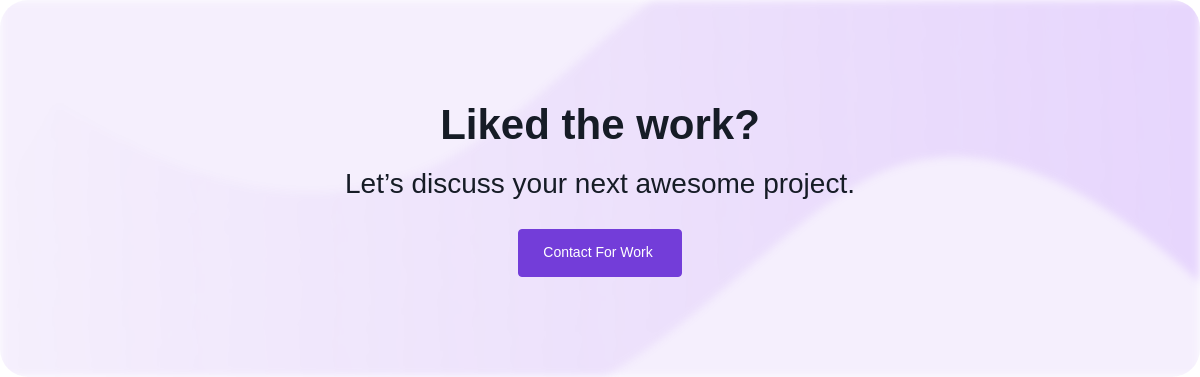What tone does the overall aesthetic of the banner convey?
Based on the image, answer the question with a single word or brief phrase.

Professional and approachable